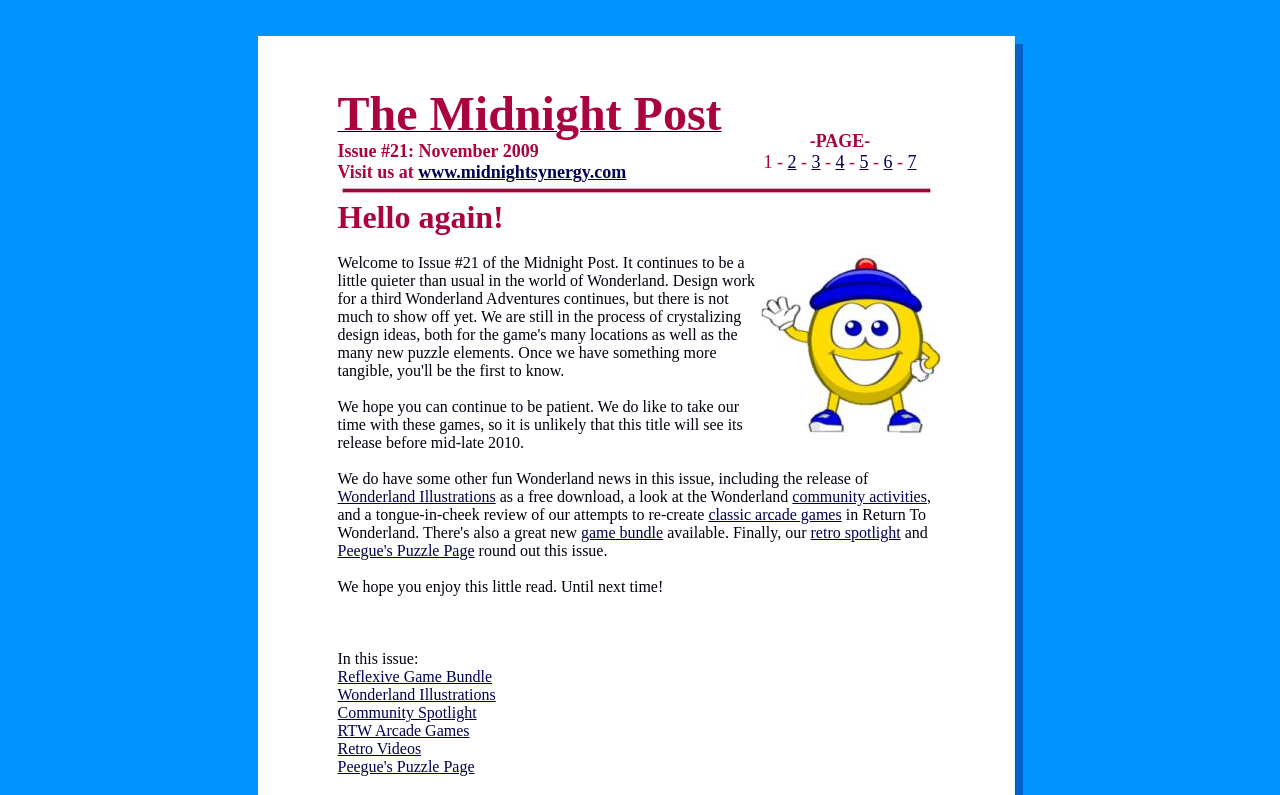Please find the bounding box coordinates of the element that you should click to achieve the following instruction: "Read the retro spotlight". The coordinates should be presented as four float numbers between 0 and 1: [left, top, right, bottom].

[0.633, 0.659, 0.704, 0.681]